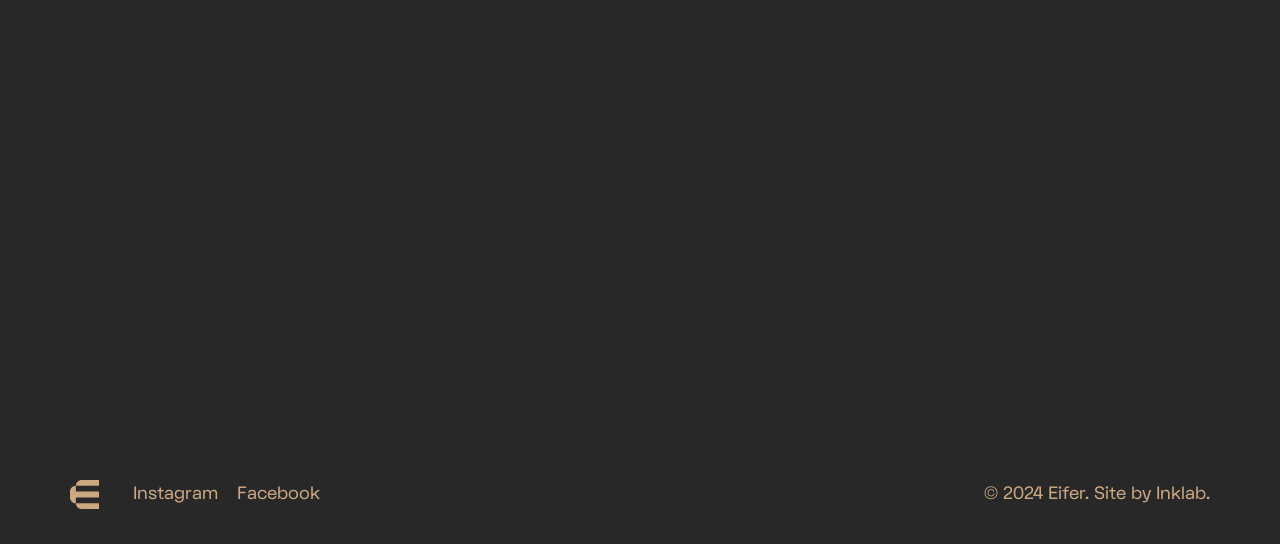How many navigation links are there?
Could you answer the question with a detailed and thorough explanation?

There are three navigation links, 'prev', 'all projects', and 'next', located at the top of the page, which can be determined by looking at the links with the corresponding text.